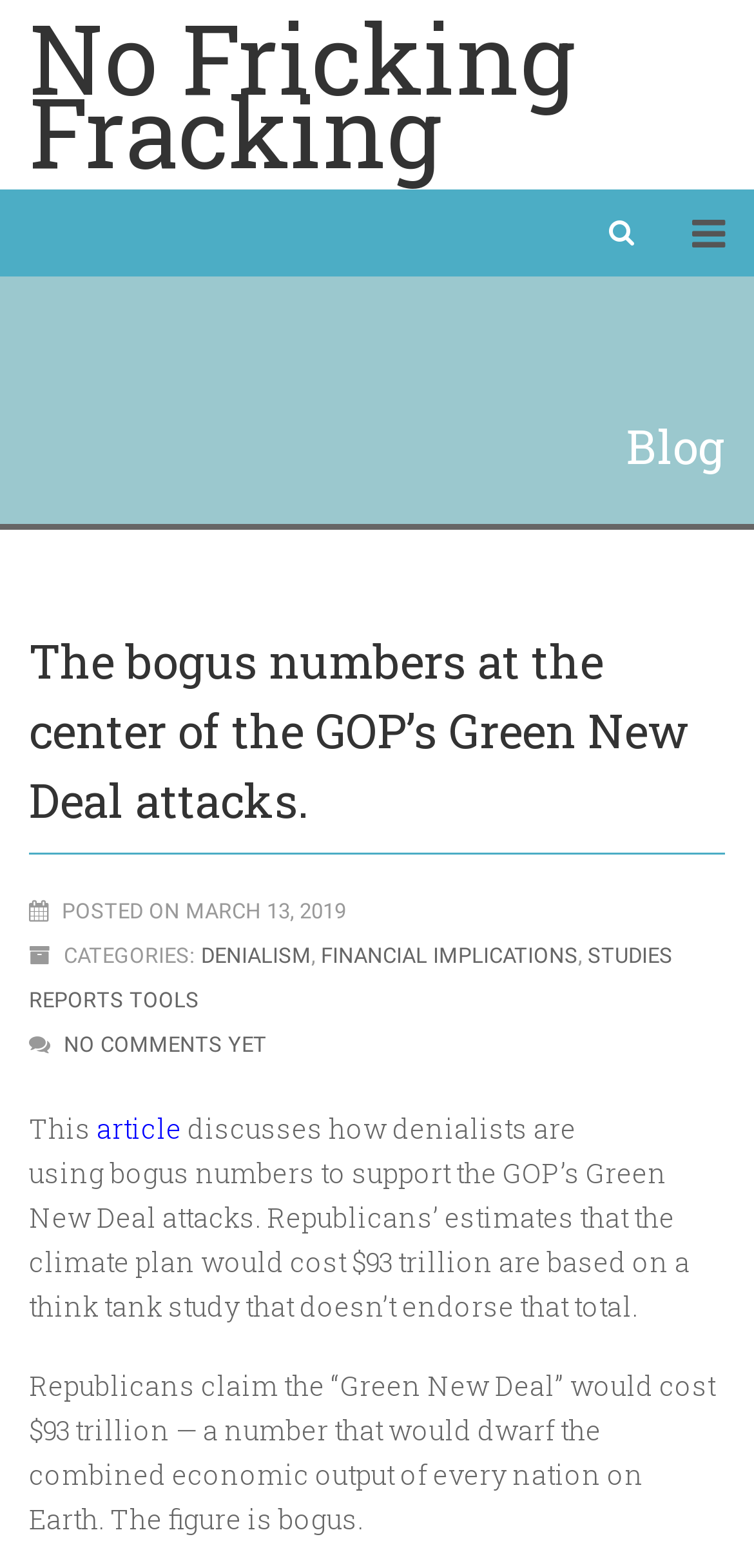What is the primary heading on this webpage?

No Fricking Fracking